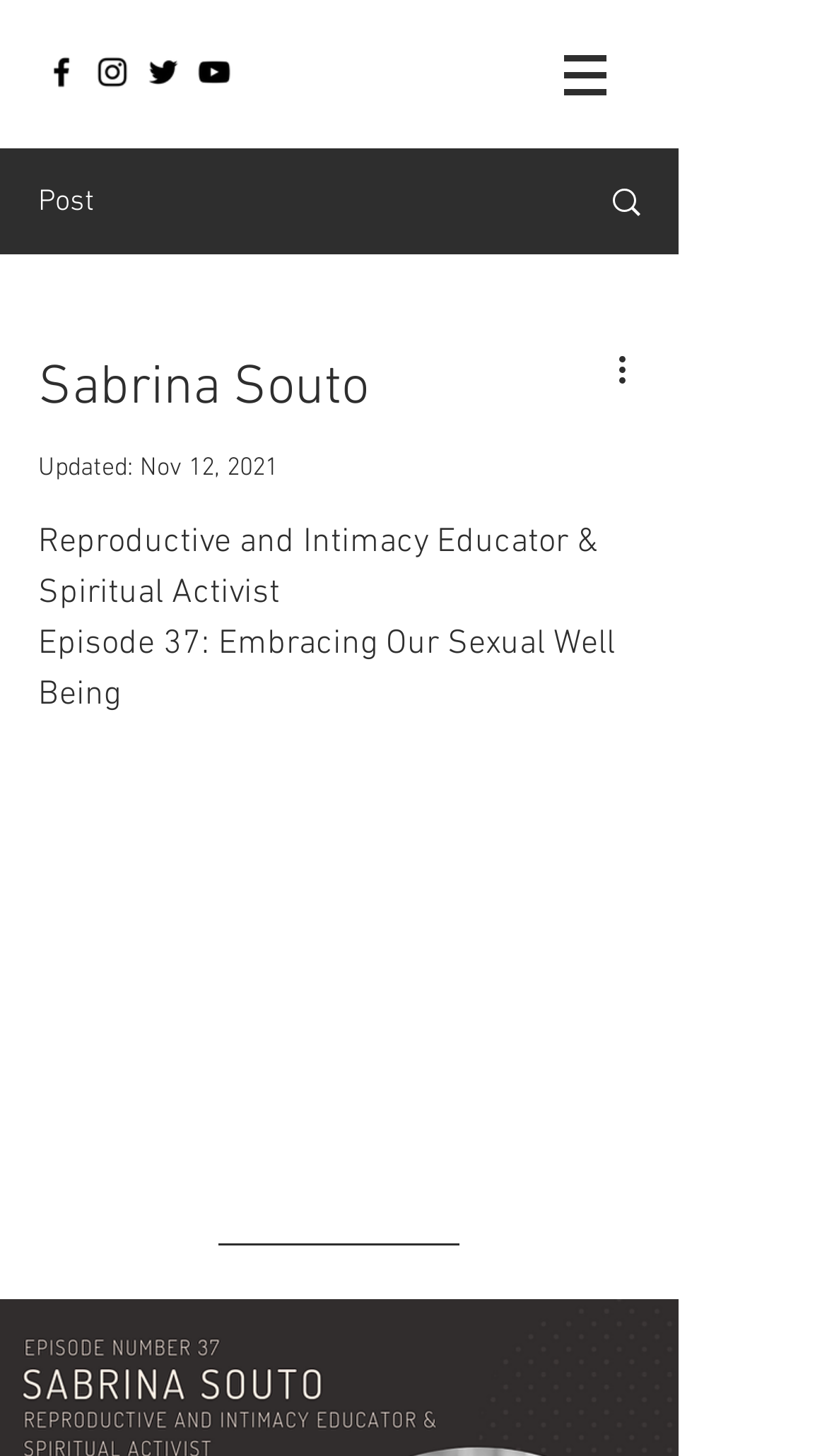Determine the bounding box for the described HTML element: "Search". Ensure the coordinates are four float numbers between 0 and 1 in the format [left, top, right, bottom].

[0.695, 0.103, 0.818, 0.173]